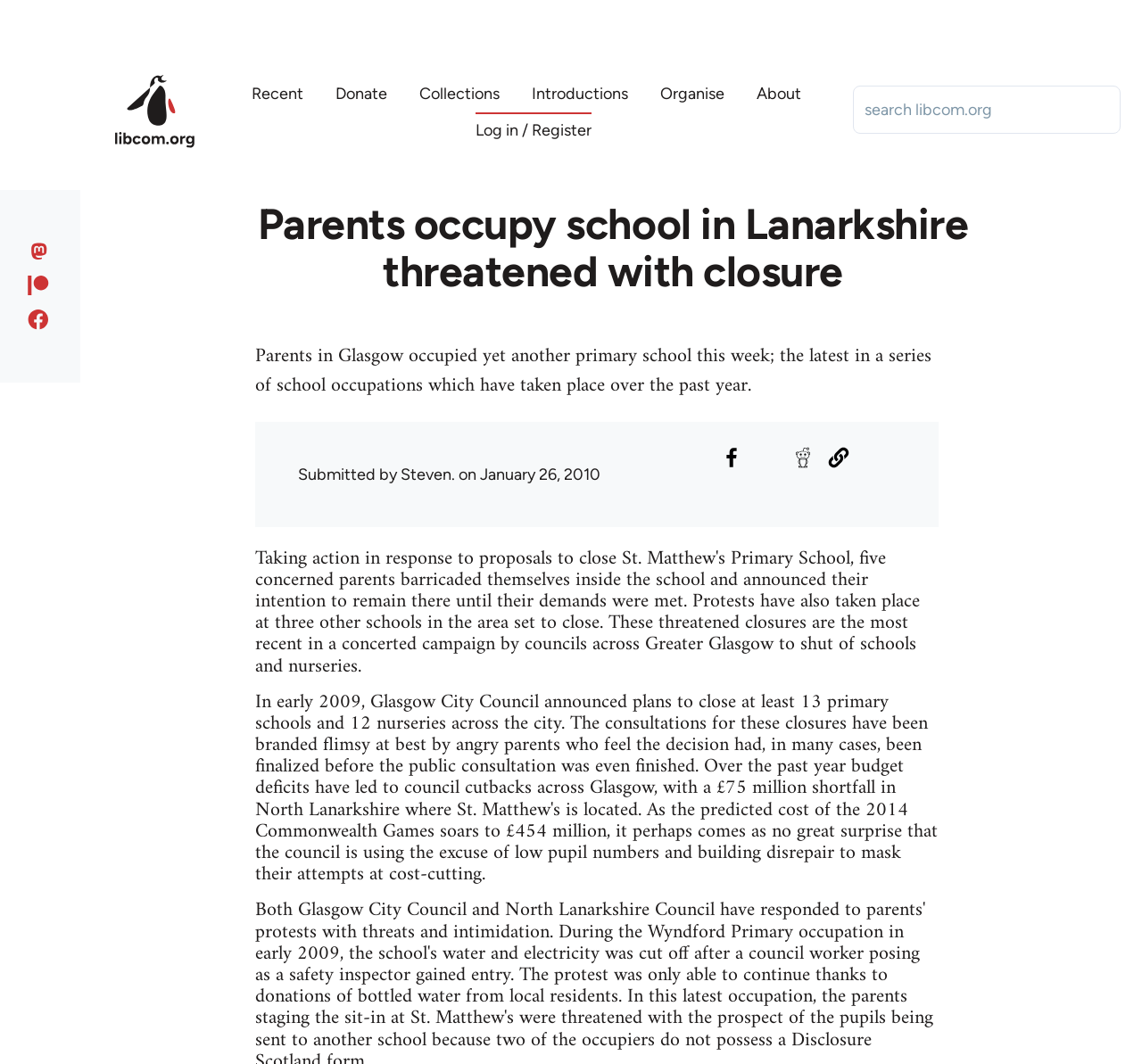Locate the bounding box coordinates of the clickable part needed for the task: "Skip to main content".

[0.0, 0.0, 1.0, 0.015]